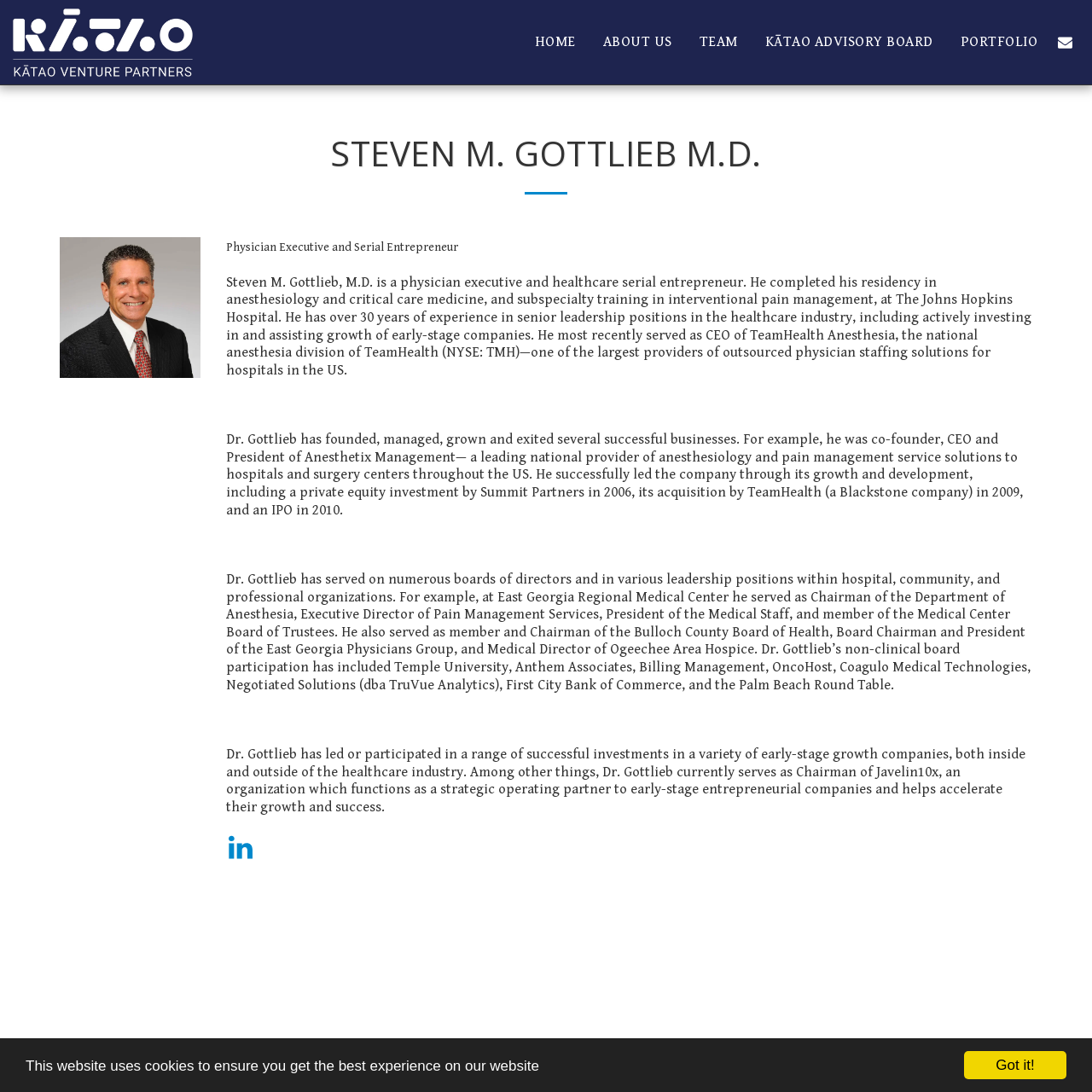Produce a meticulous description of the webpage.

This webpage is about Steven M. Gottlieb M.D., a physician executive and serial entrepreneur. At the top of the page, there is a logo of KĀTAO Venture Partners, an image that takes up about one-sixth of the page's width. Below the logo, there is a horizontal navigation menu with five links: HOME, ABOUT US, TEAM, KĀTAO ADVISORY BOARD, and PORTFOLIO. 

The main content of the page is divided into two sections. On the left side, there is a large image of Steven M. Gottlieb M.D., taking up about one-quarter of the page's height. Above the image, there is a heading with his name, and below the image, there is a brief description of him as a physician executive and serial entrepreneur.

On the right side of the page, there is a lengthy biography of Steven M. Gottlieb M.D. The biography is divided into four paragraphs, describing his experience in senior leadership positions in the healthcare industry, his founding and management of several successful businesses, his service on numerous boards of directors, and his investments in early-stage growth companies. At the bottom of the biography, there is a link to more information.

At the very top of the page, there is a notification about the website using cookies, with a "Got it!" link to dismiss the notification. There is also a small button on the top right corner of the page, but its purpose is unclear.